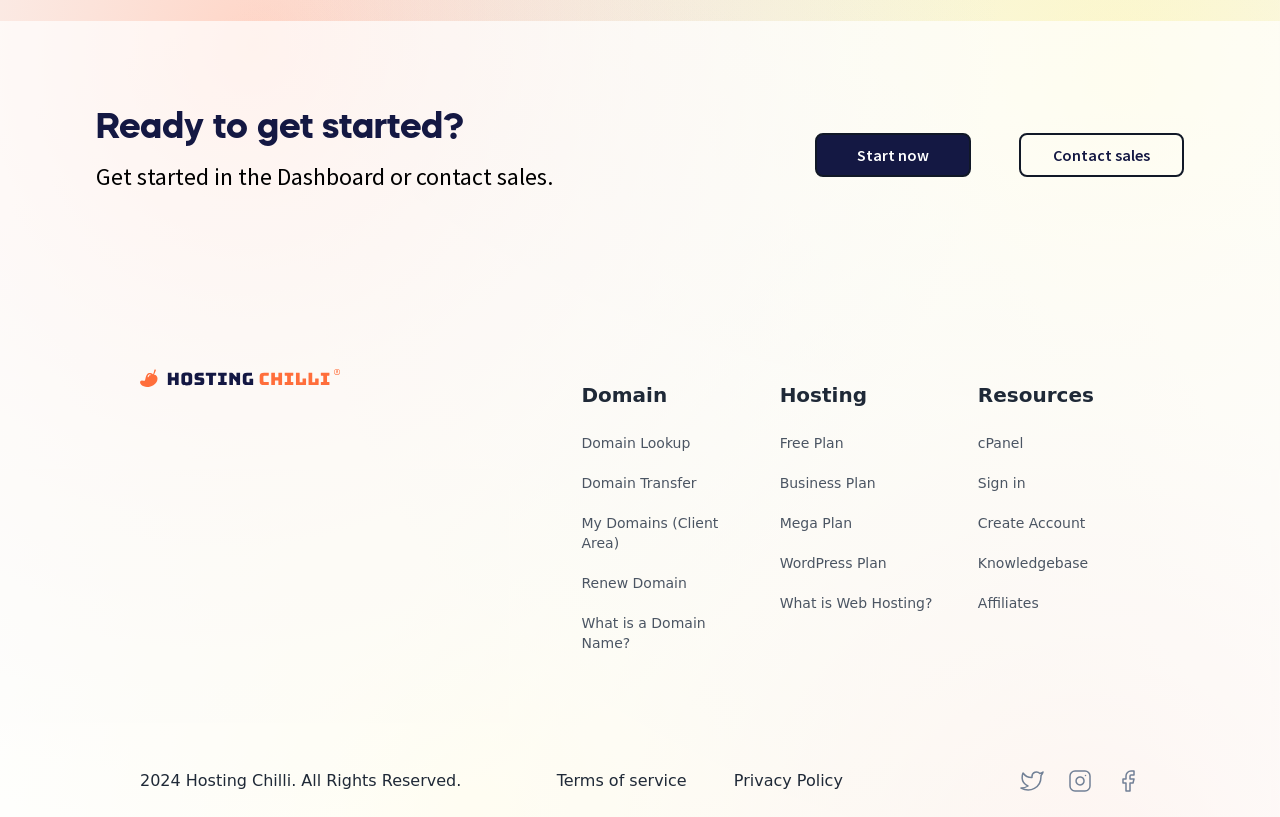Locate the bounding box coordinates of the element's region that should be clicked to carry out the following instruction: "Lookup a domain". The coordinates need to be four float numbers between 0 and 1, i.e., [left, top, right, bottom].

[0.454, 0.533, 0.539, 0.552]